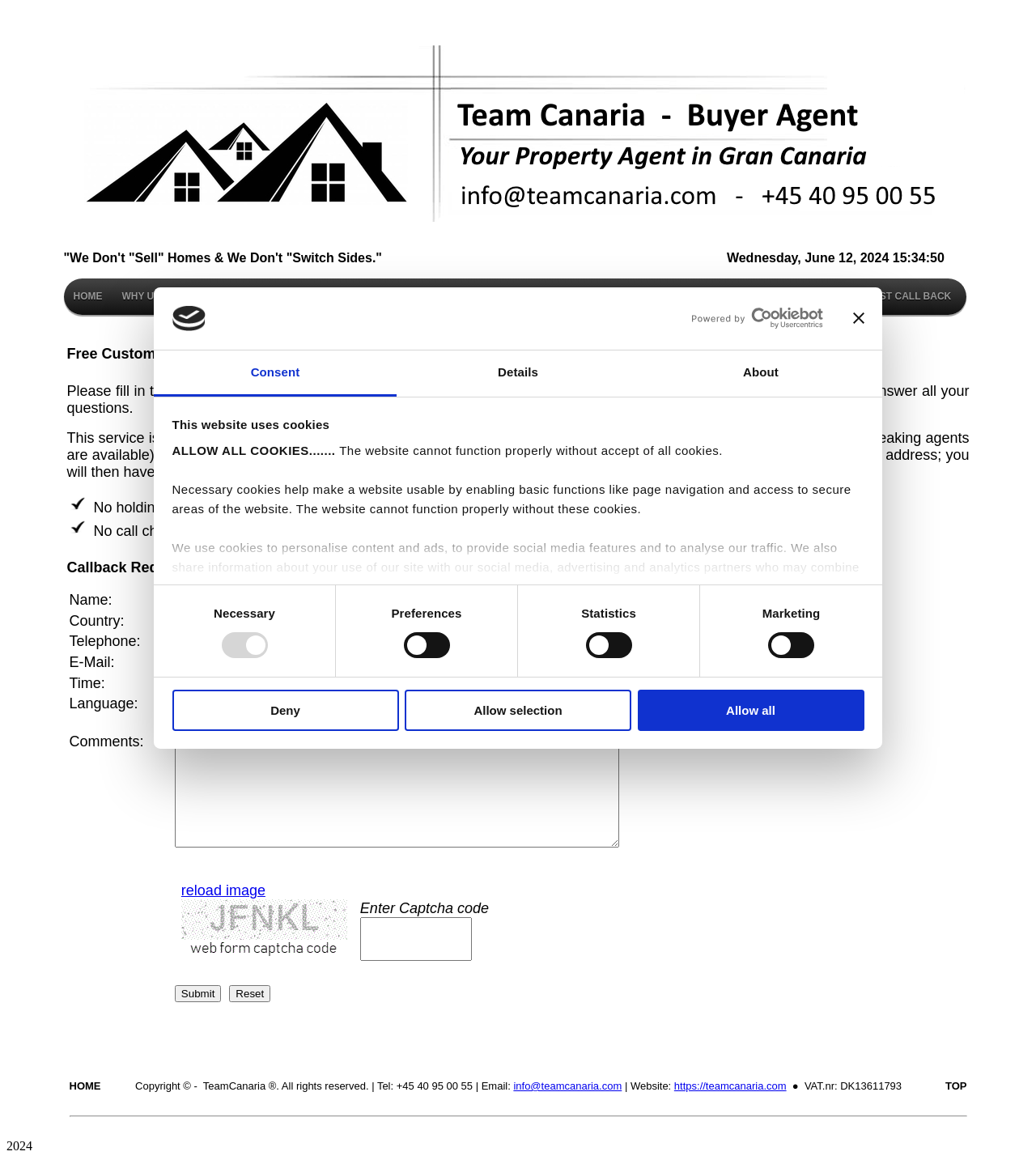Determine the bounding box coordinates of the clickable region to follow the instruction: "Fill in the 'Name' input field".

[0.066, 0.509, 0.166, 0.526]